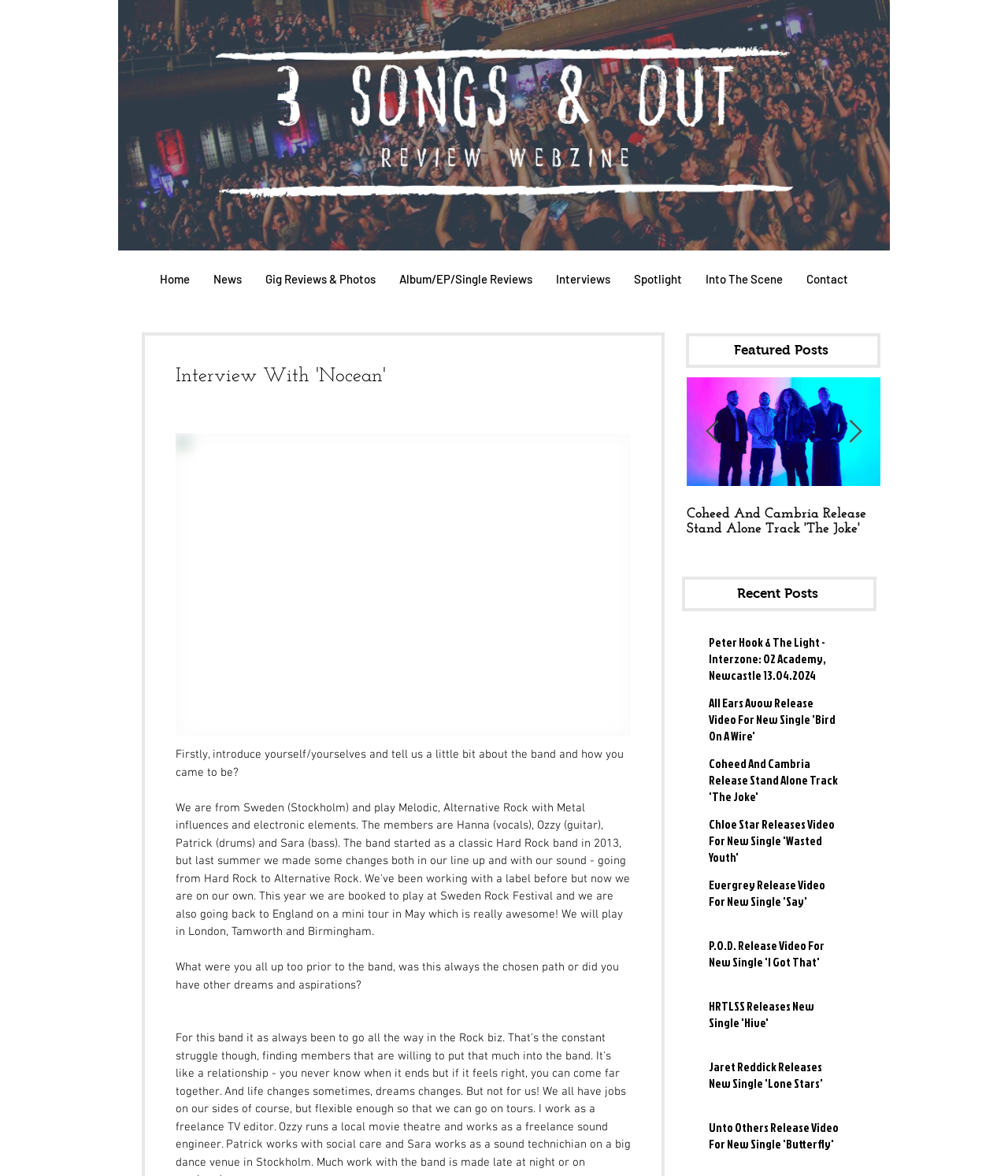Examine the screenshot and answer the question in as much detail as possible: How many interview questions are there?

I counted the number of StaticText elements with question-like content under the heading 'Interview With Nocean', and found two questions.